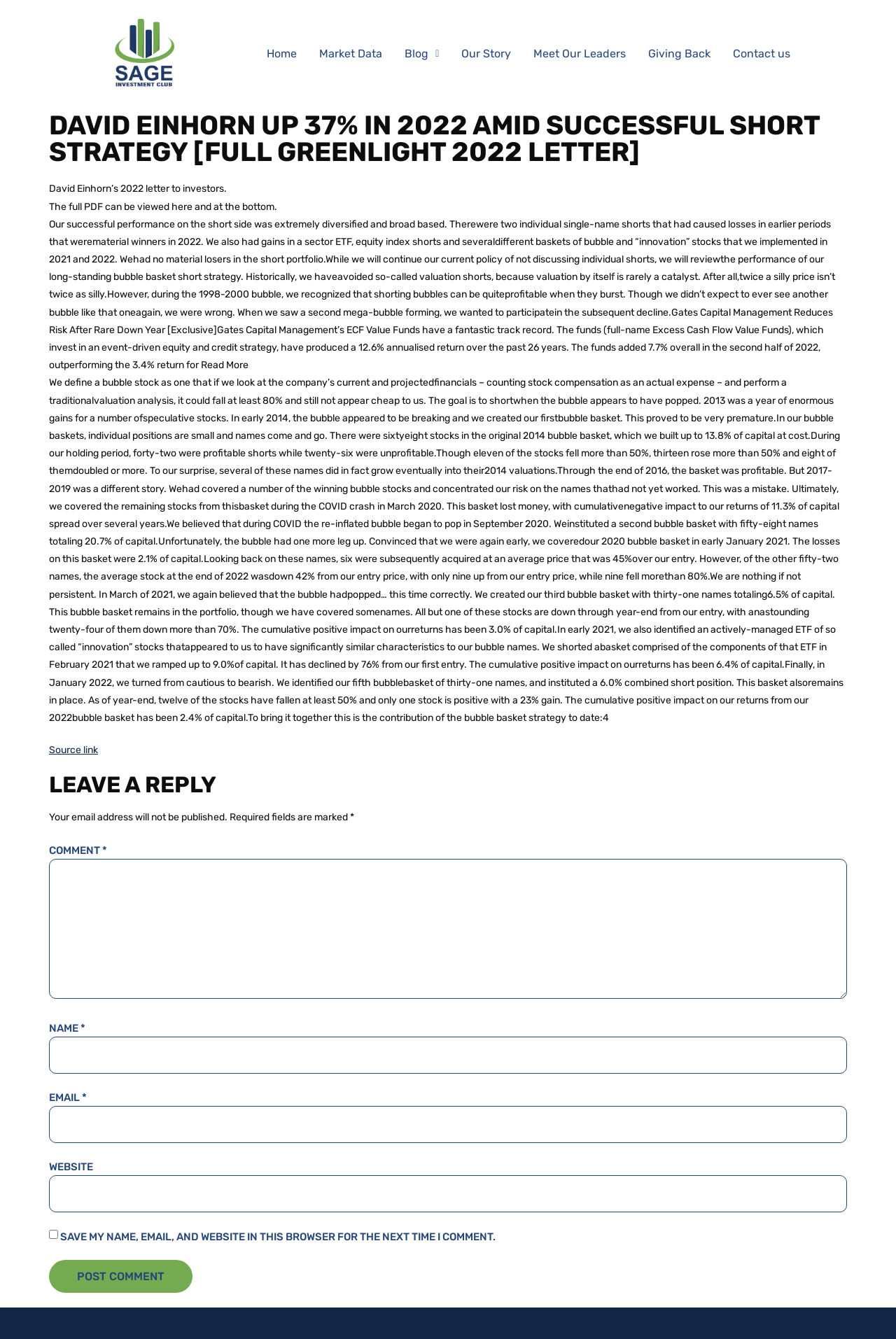What is the title of the webpage?
From the image, respond using a single word or phrase.

David Einhorn Up 37% In 2022 Amid Successful Short Strategy